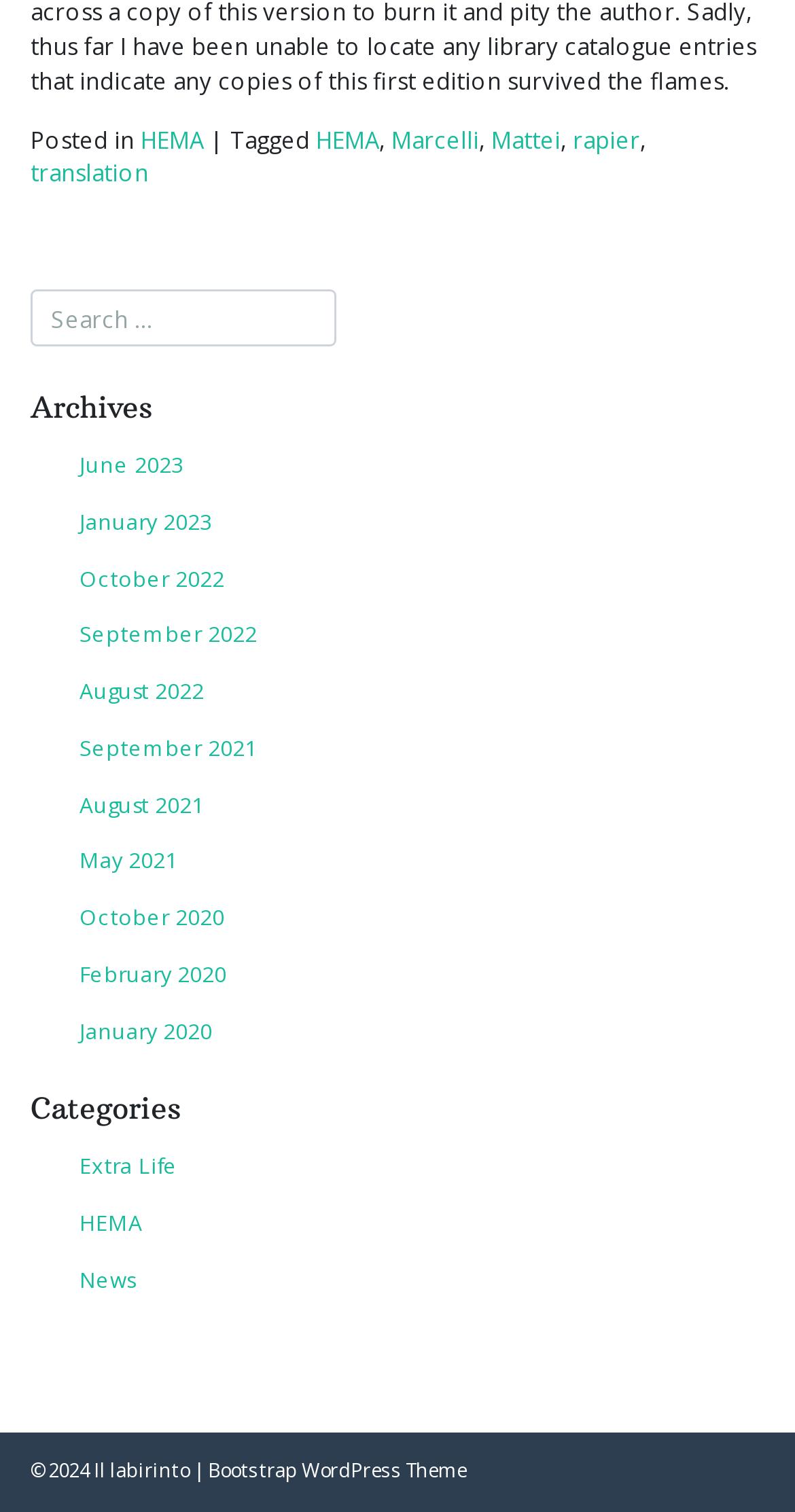How many categories are listed in the Categories section?
Answer the question using a single word or phrase, according to the image.

3